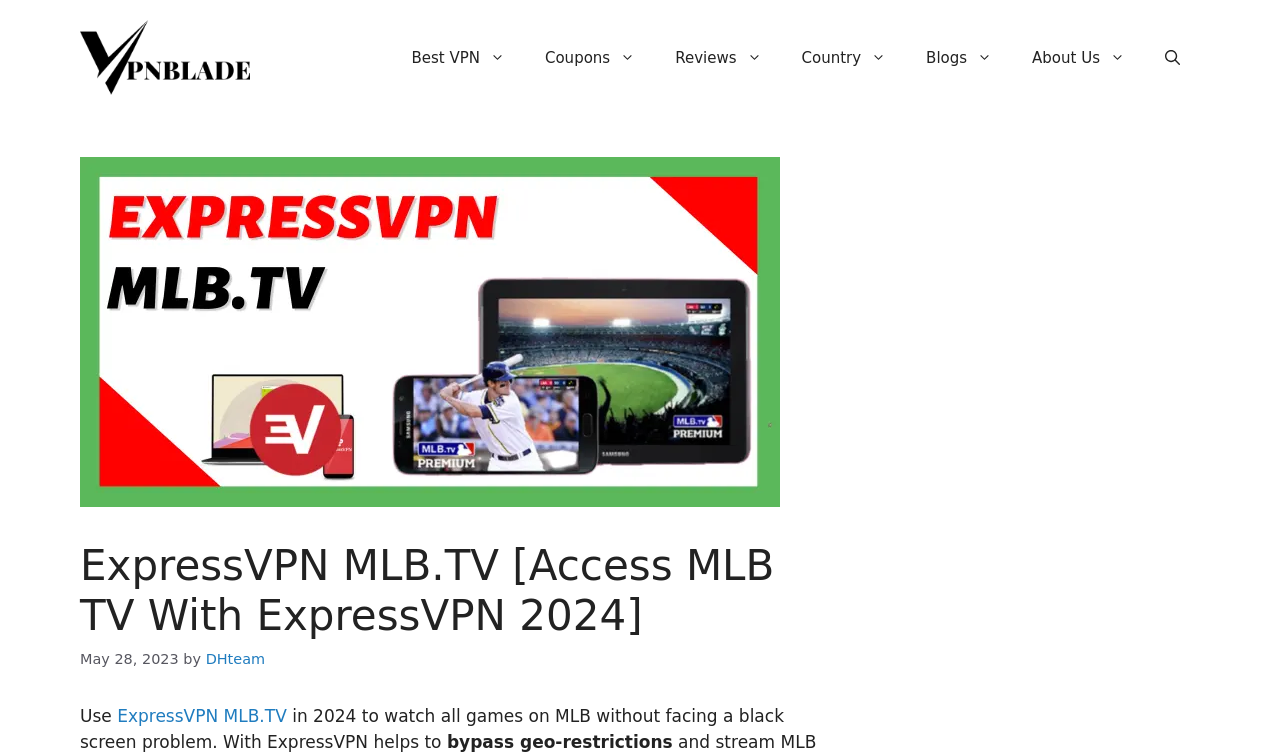Could you find the bounding box coordinates of the clickable area to complete this instruction: "Visit the Best VPN page"?

[0.306, 0.038, 0.41, 0.117]